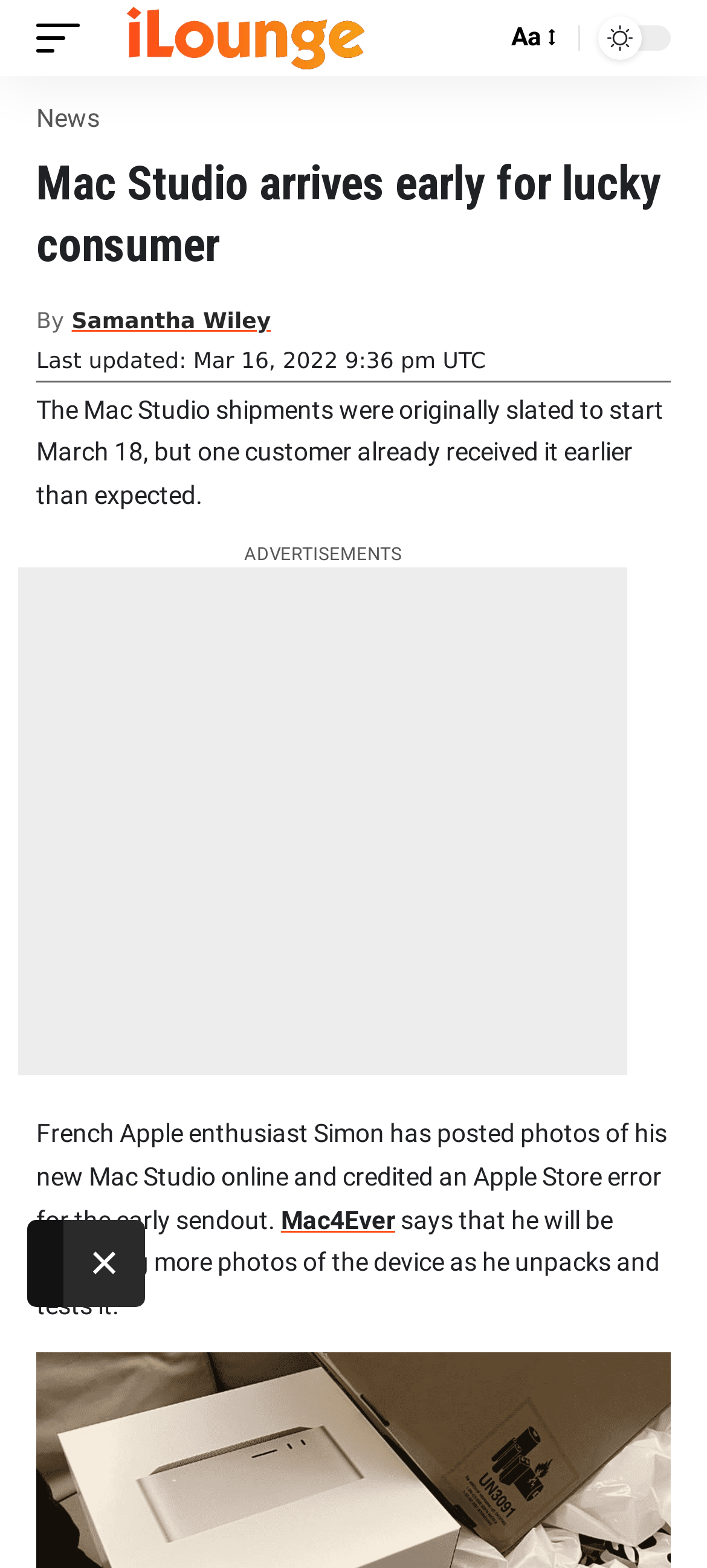Please identify the bounding box coordinates of the area I need to click to accomplish the following instruction: "Click the Samantha Wiley link".

[0.101, 0.194, 0.383, 0.217]